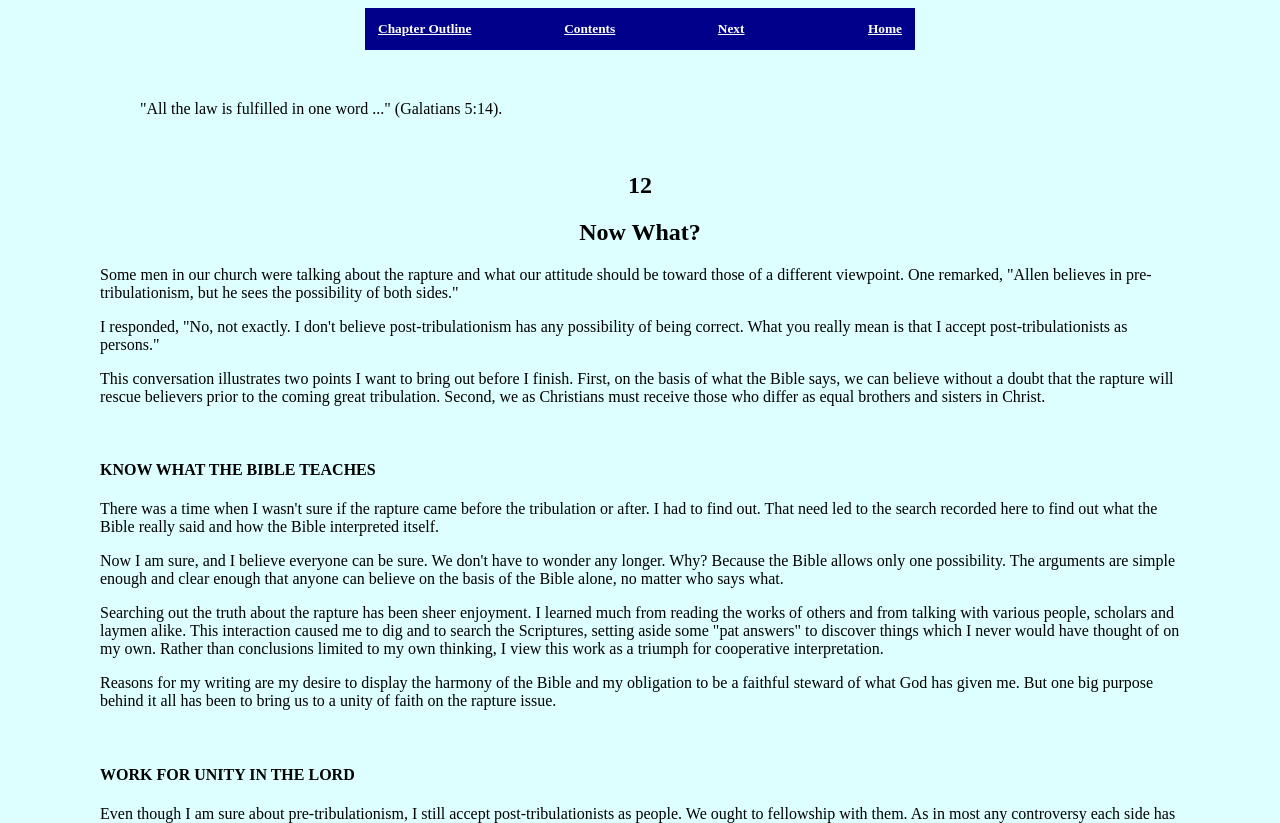Examine the image carefully and respond to the question with a detailed answer: 
What is the author's attitude towards post-tribulationists?

The author mentions that they accept post-tribulationists as equal brothers and sisters in Christ, indicating an accepting attitude towards them.